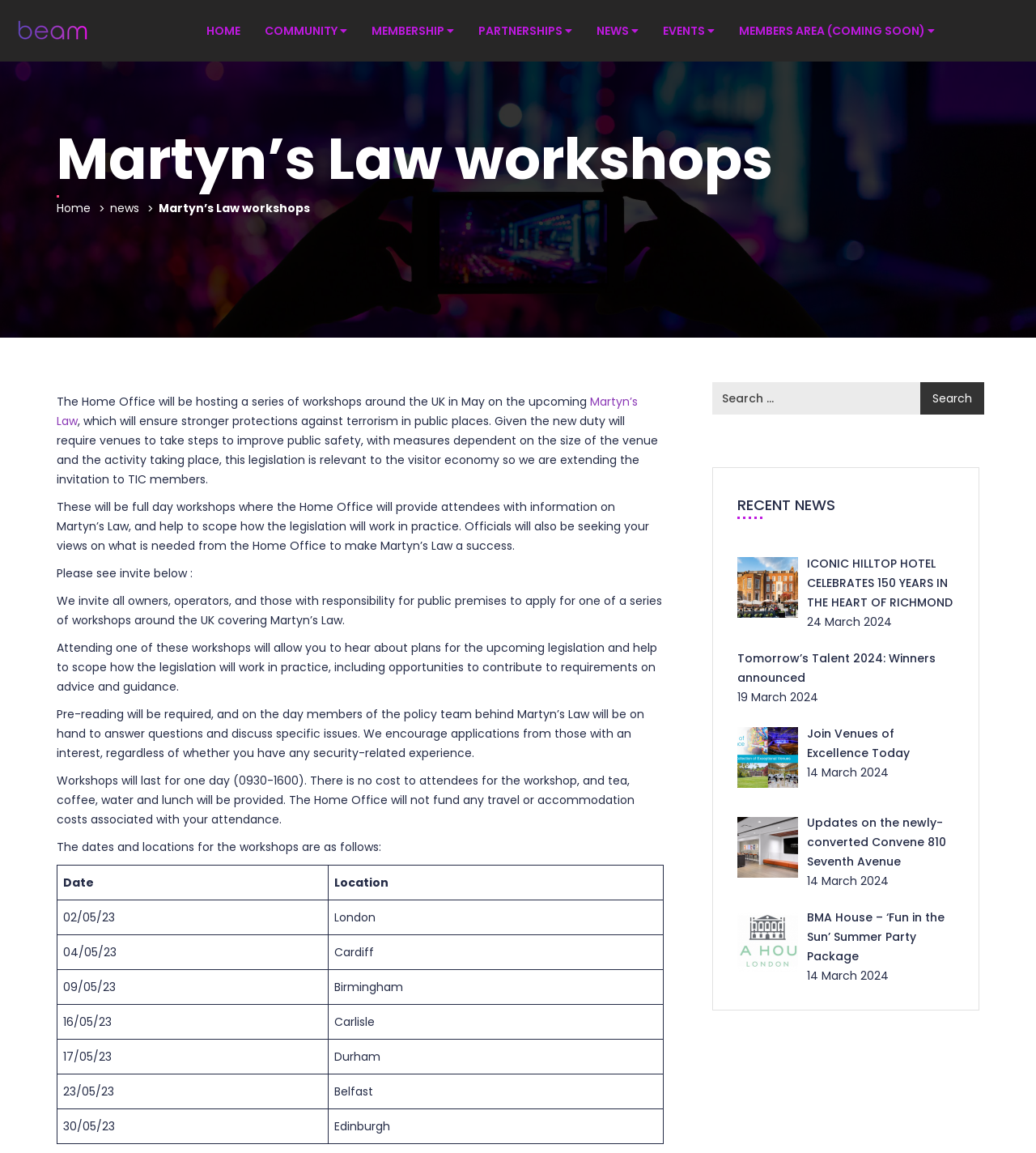Generate the text content of the main heading of the webpage.

Martyn’s Law workshops